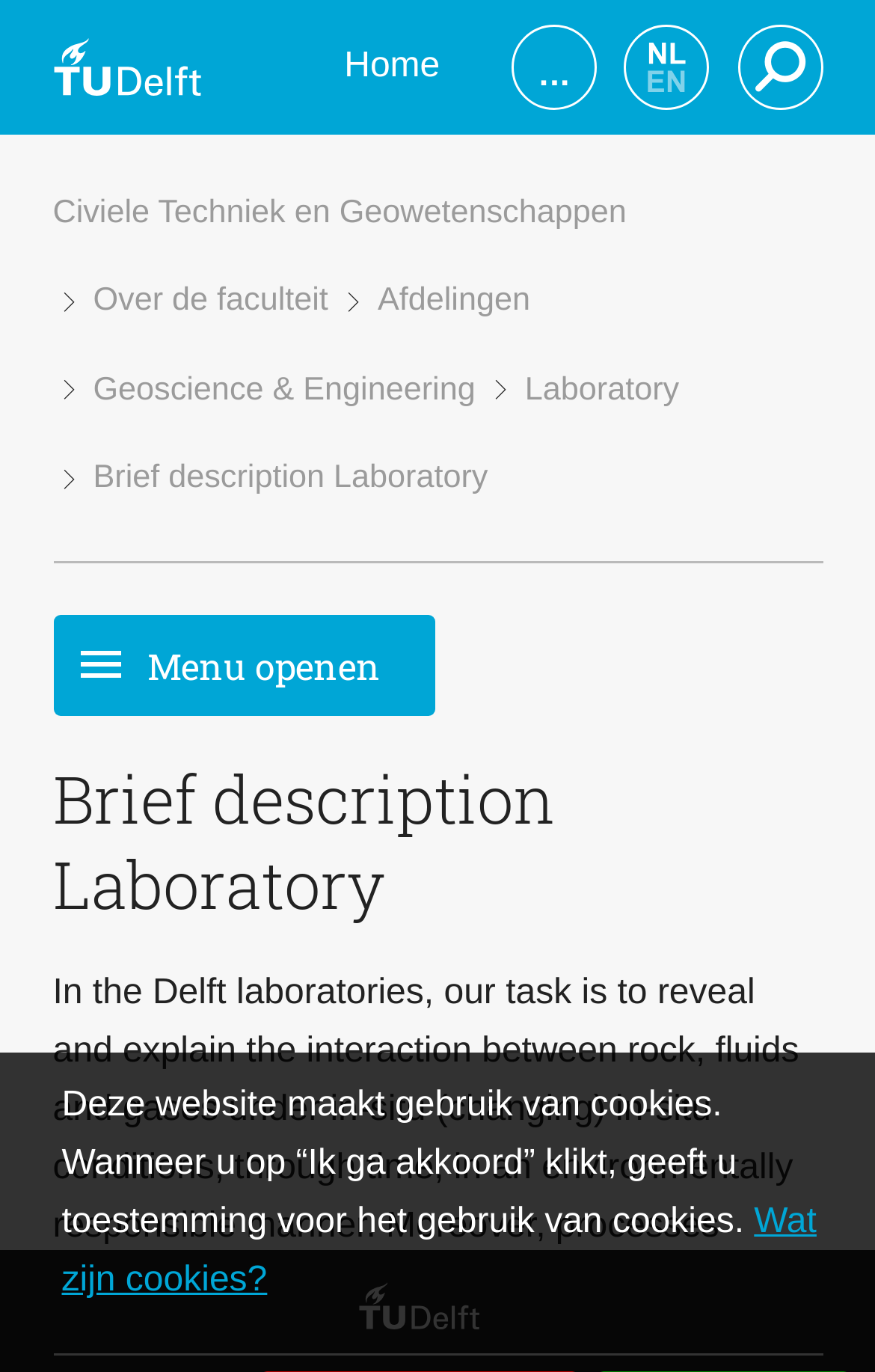What is the name of the department?
Please provide a single word or phrase in response based on the screenshot.

Laboratory